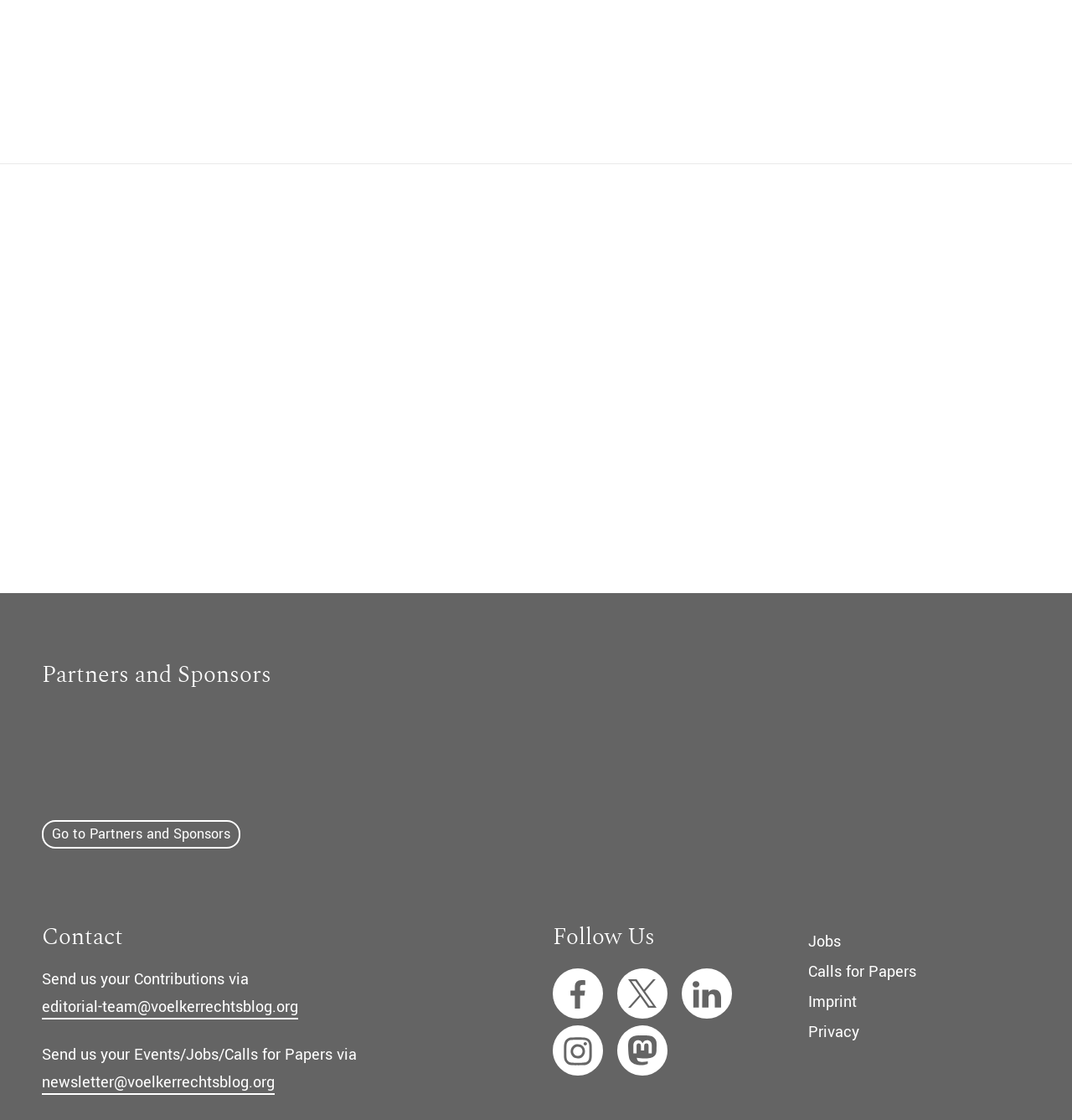Determine the bounding box coordinates for the area you should click to complete the following instruction: "Execute Procedure / Function".

None